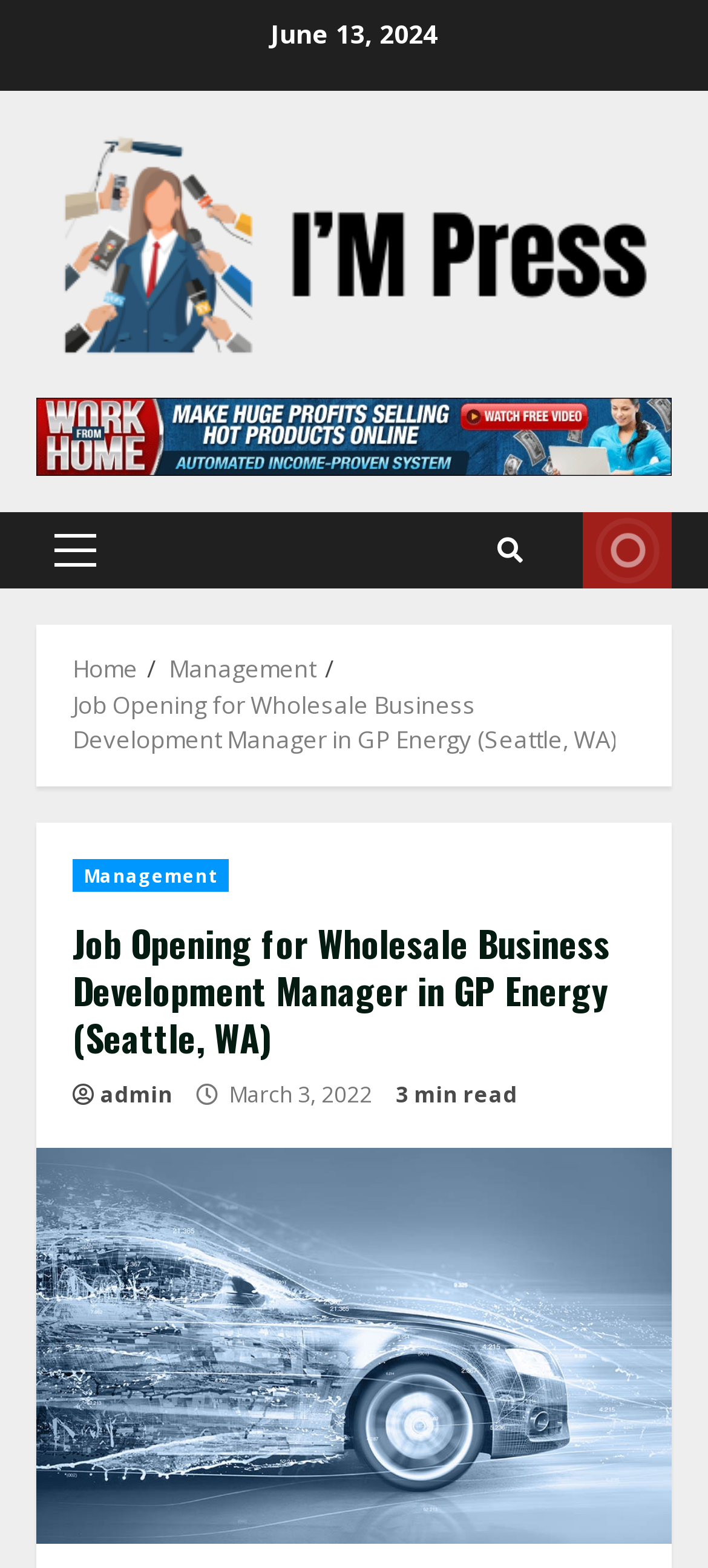Extract the bounding box coordinates of the UI element described by: "Live". The coordinates should include four float numbers ranging from 0 to 1, e.g., [left, top, right, bottom].

[0.823, 0.327, 0.949, 0.376]